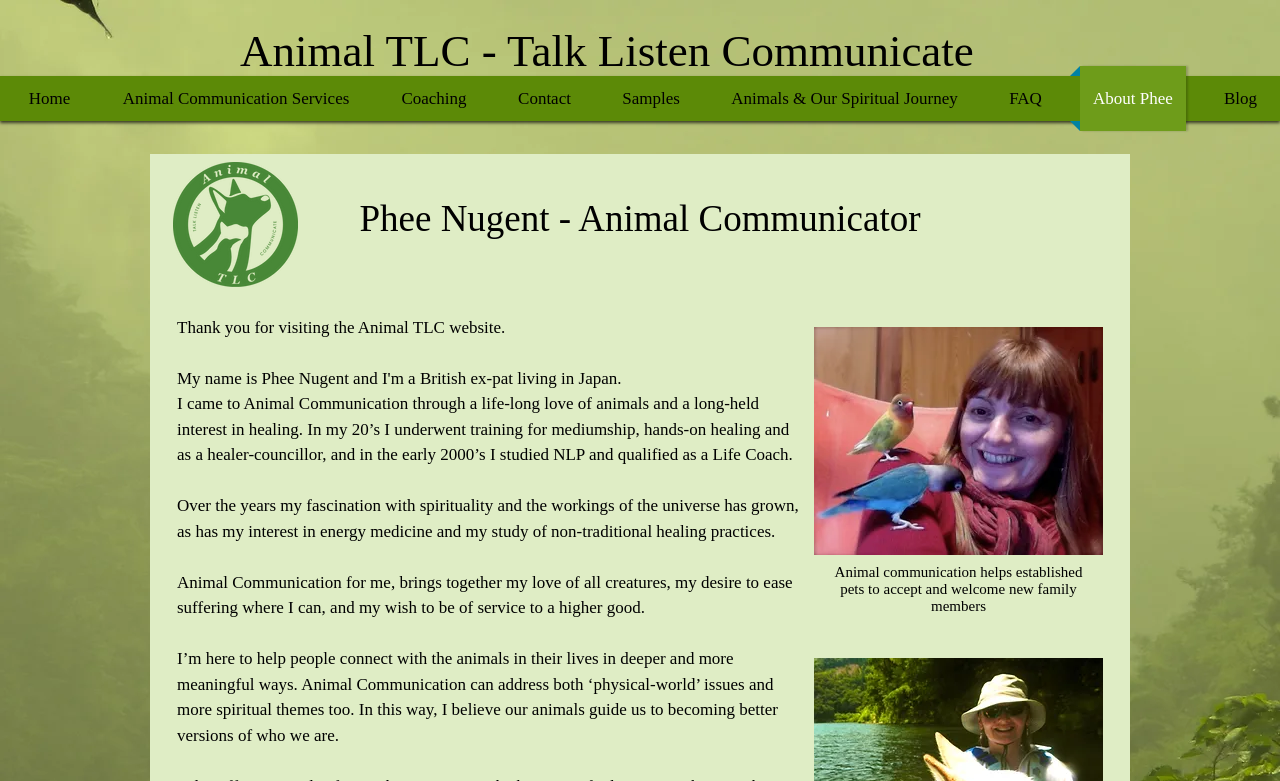Locate the bounding box coordinates of the element that should be clicked to fulfill the instruction: "Click on the 'Home' link".

[0.004, 0.084, 0.073, 0.167]